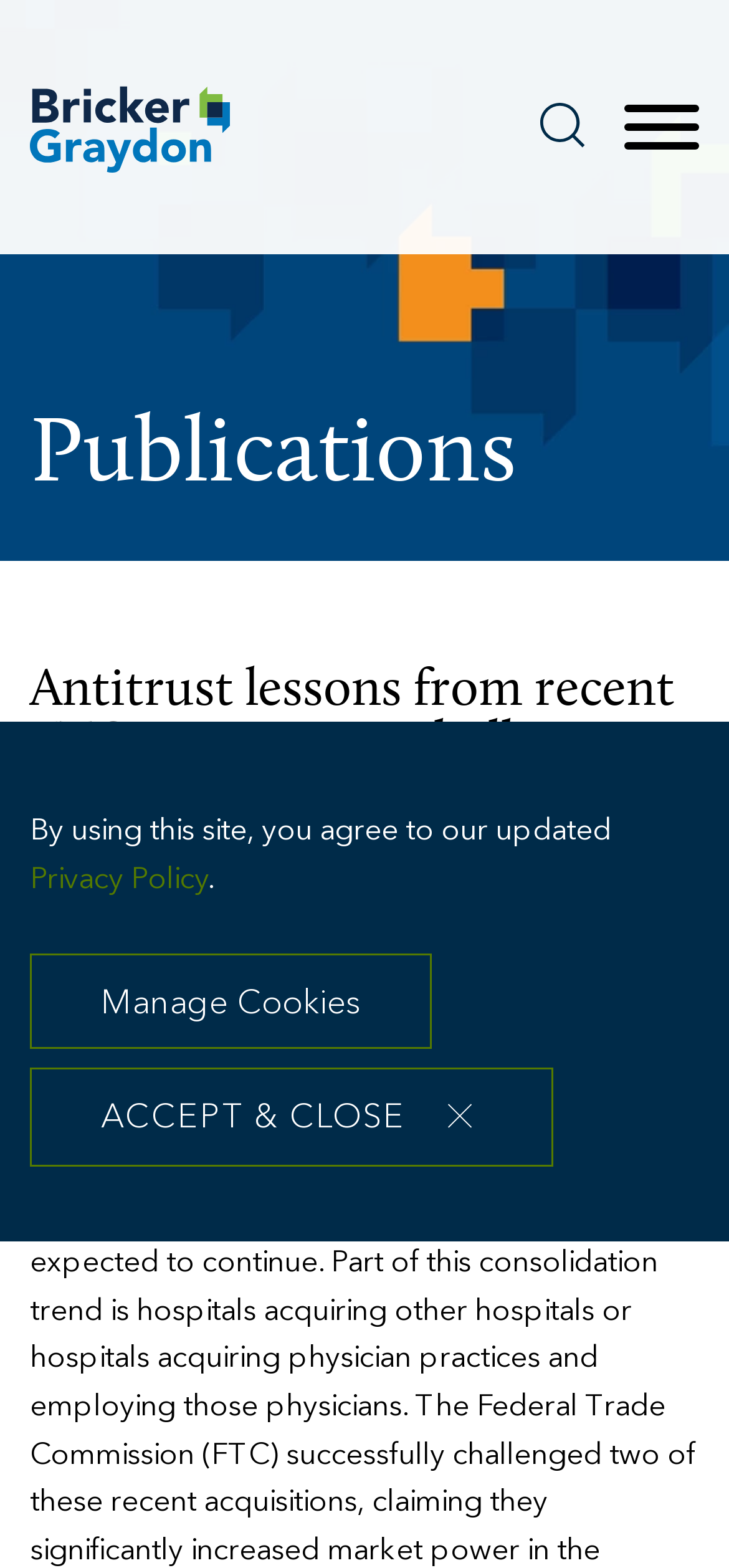Analyze the image and deliver a detailed answer to the question: What is the purpose of the 'Menu' button?

The 'Menu' button is used to control the main navigation menu, as indicated by the 'controls' attribute of the button element.